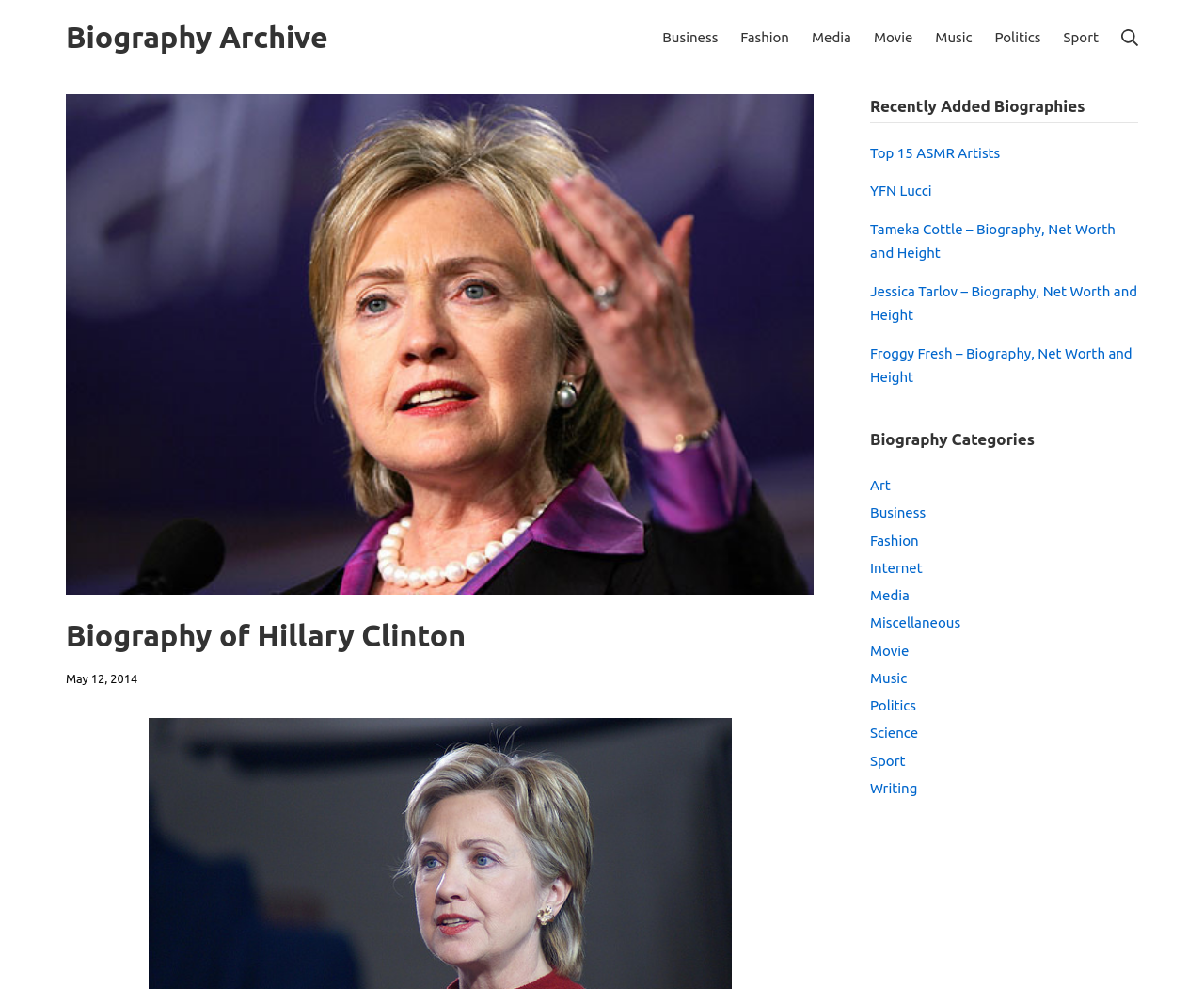How many recently added biographies are present?
Answer the question with a single word or phrase, referring to the image.

5